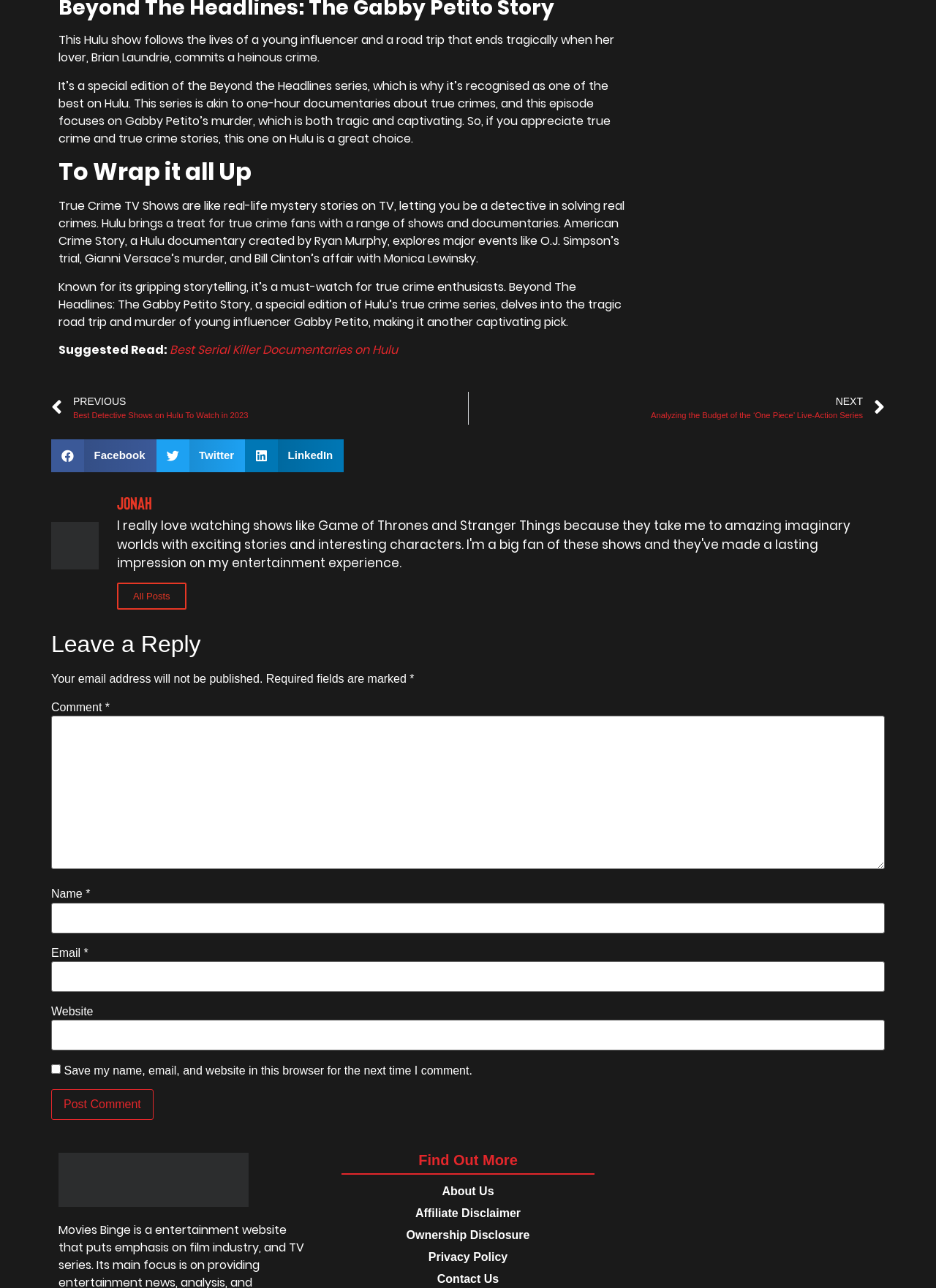Answer the question using only one word or a concise phrase: What is the purpose of the 'Share on' buttons?

To share on social media